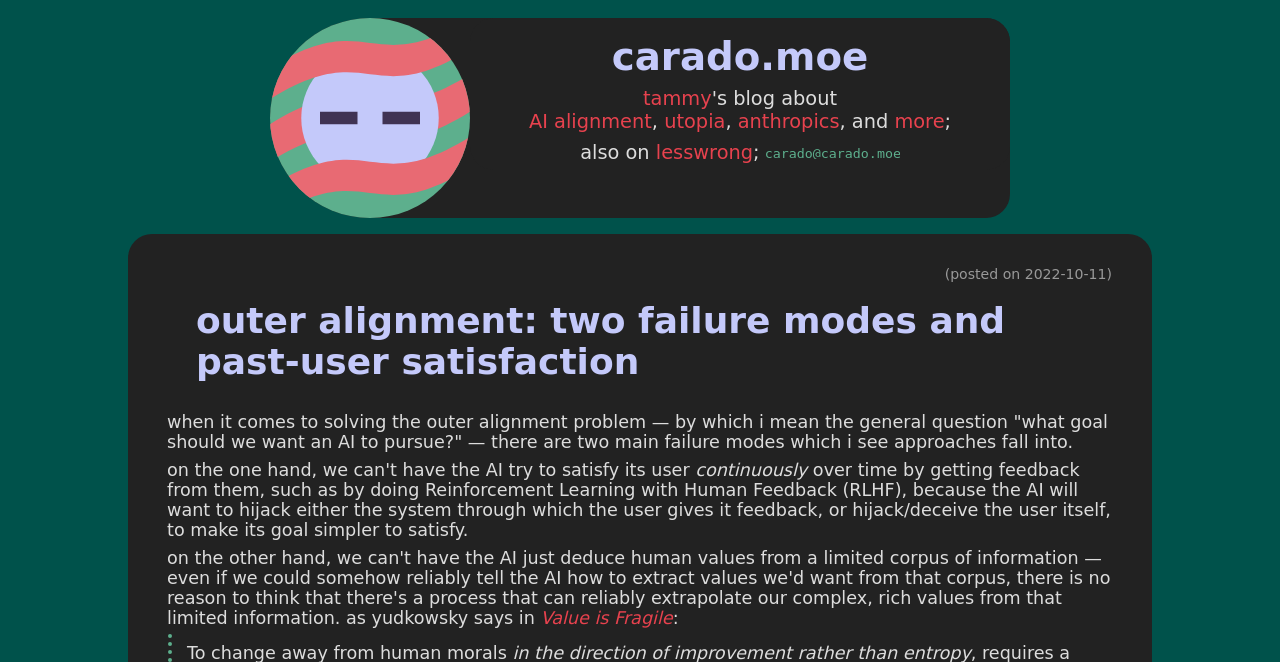Provide a comprehensive caption for the webpage.

This webpage appears to be a blog post or article discussing AI alignment and outer alignment problems. At the top, there is a heading with the title "outer alignment: two failure modes and past-user satisfaction" and a link to the website "carado.moe". Below the title, there are several links to related topics, including "tammy", "AI alignment", "utopia", "anthropics", and "more", separated by commas and an "and". 

To the right of these links, there is an image, and above it, an avatar image. Further down, there is a static text indicating the post date, "2022-10-11". 

The main content of the article starts with a paragraph explaining the outer alignment problem, which is the general question of what goal an AI should pursue. The text continues to discuss two main failure modes that approaches to this problem may fall into. 

The article also mentions the concept of continuously getting feedback from users over time, using methods like Reinforcement Learning with Human Feedback (RLHF), and how this can lead to the AI hijacking the feedback system or deceiving the user. 

At the bottom of the page, there is a link to "Value is Fragile", followed by a colon.